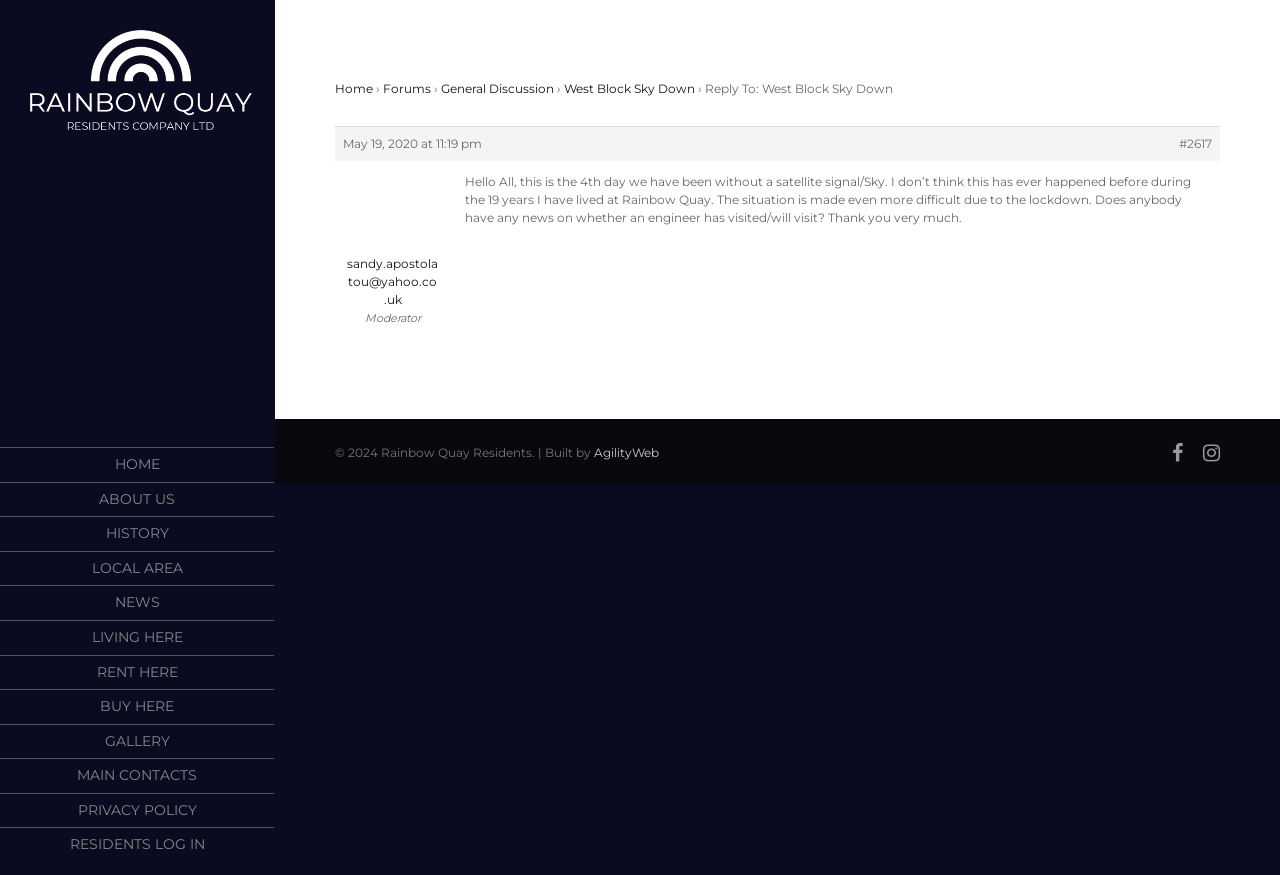How many links are in the main navigation?
Using the image, provide a concise answer in one word or a short phrase.

10